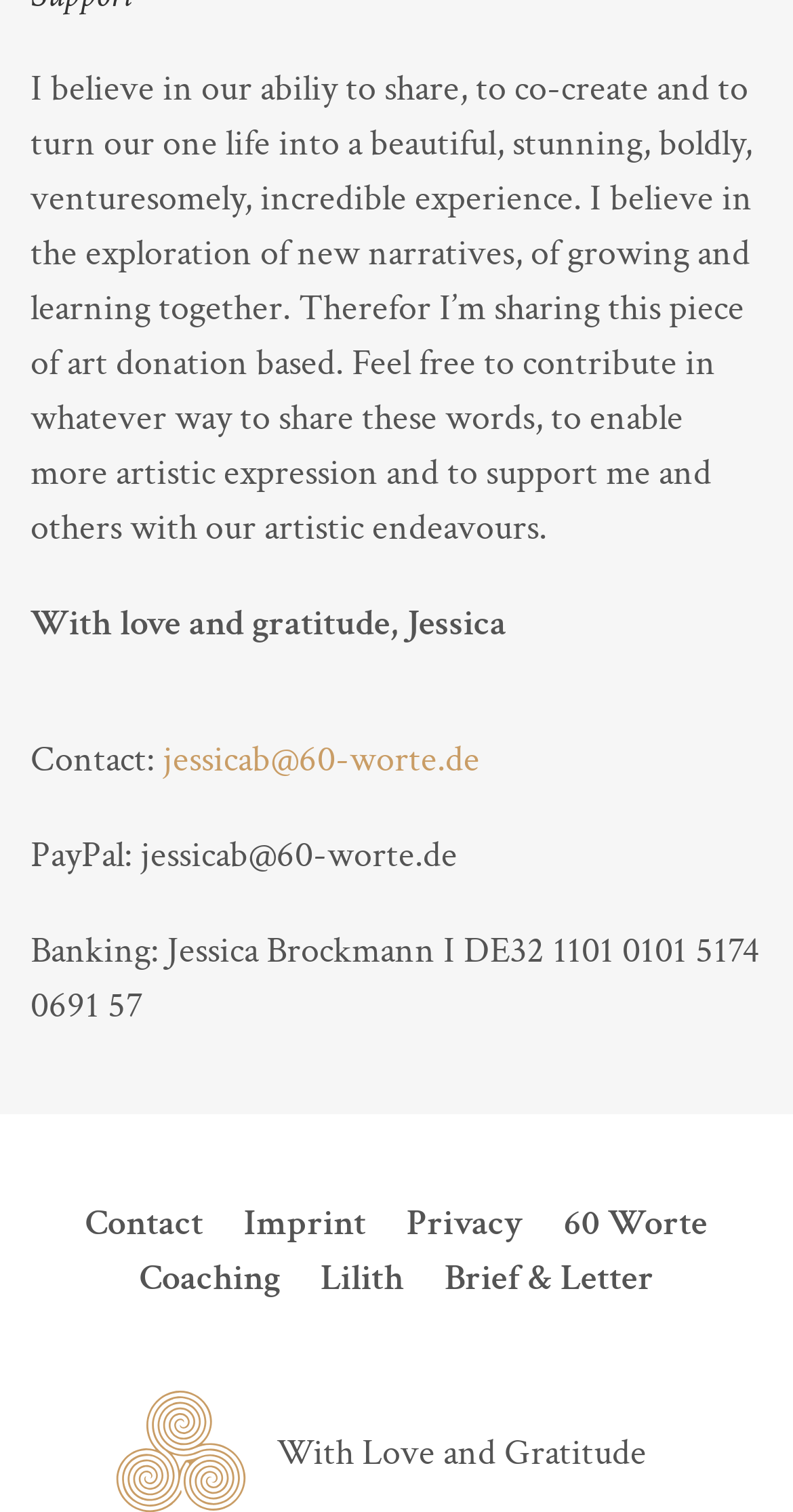Locate the bounding box coordinates of the area that needs to be clicked to fulfill the following instruction: "View address on map". The coordinates should be in the format of four float numbers between 0 and 1, namely [left, top, right, bottom].

None